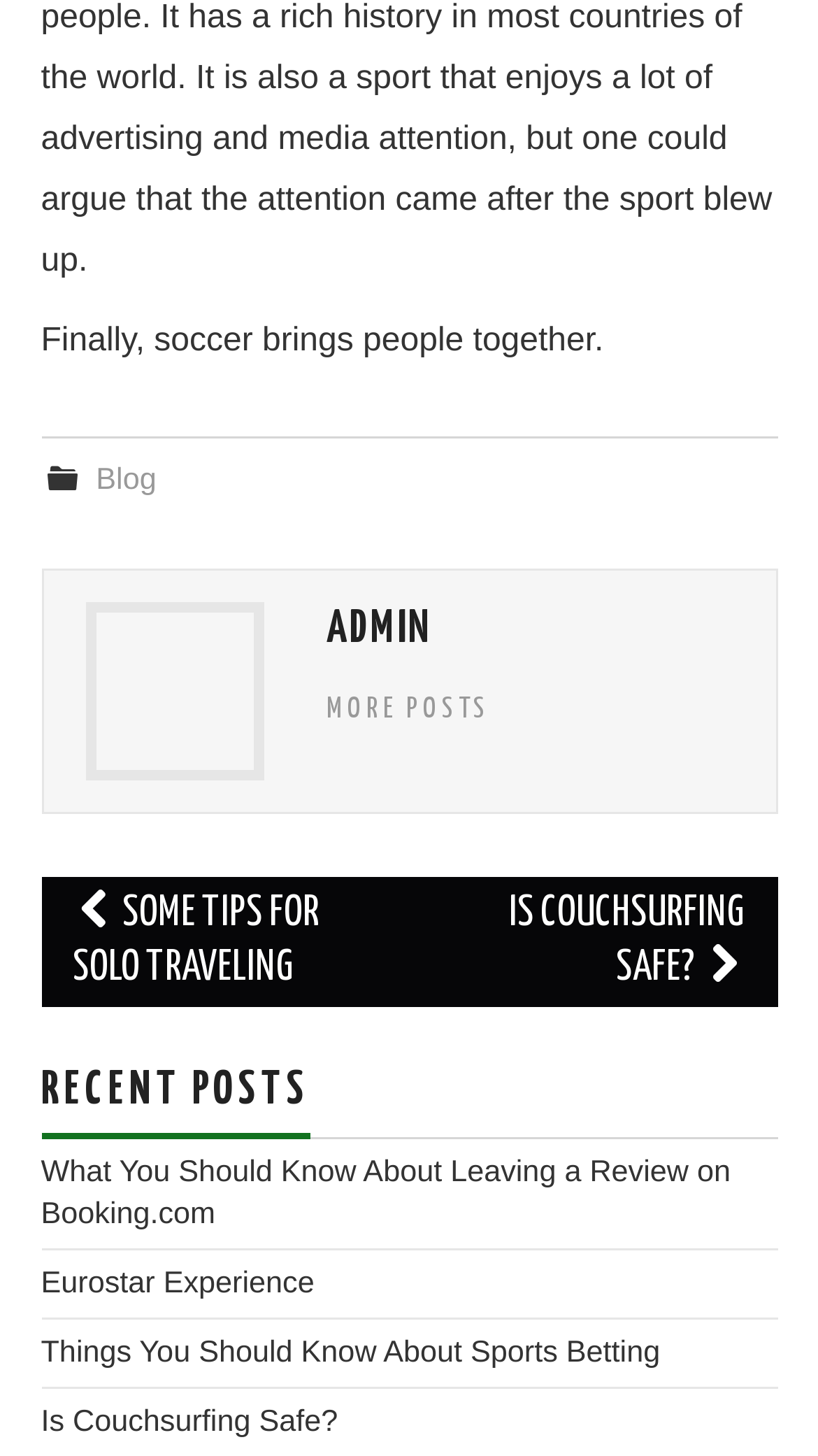Pinpoint the bounding box coordinates of the area that must be clicked to complete this instruction: "check recent posts".

[0.05, 0.721, 0.95, 0.783]